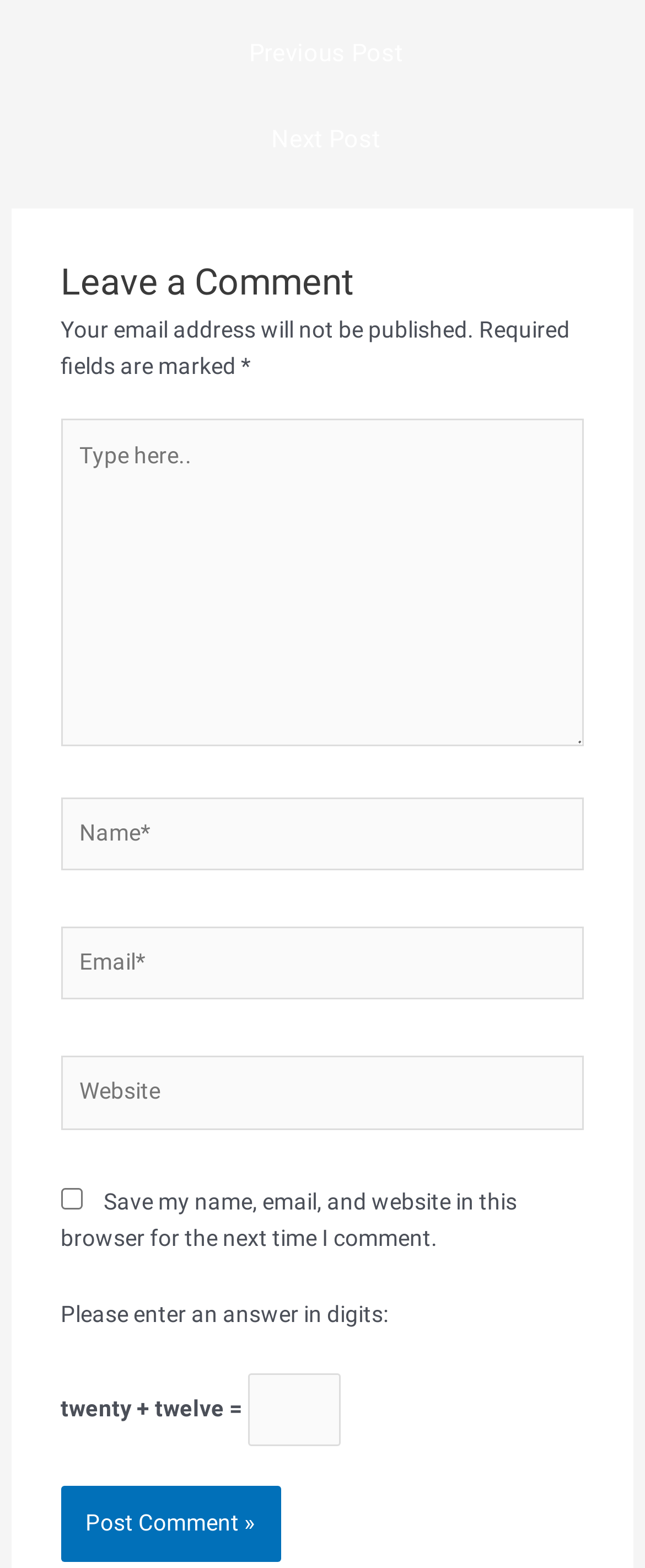Give a one-word or one-phrase response to the question: 
What is the purpose of the math problem in the comment form?

Spam prevention